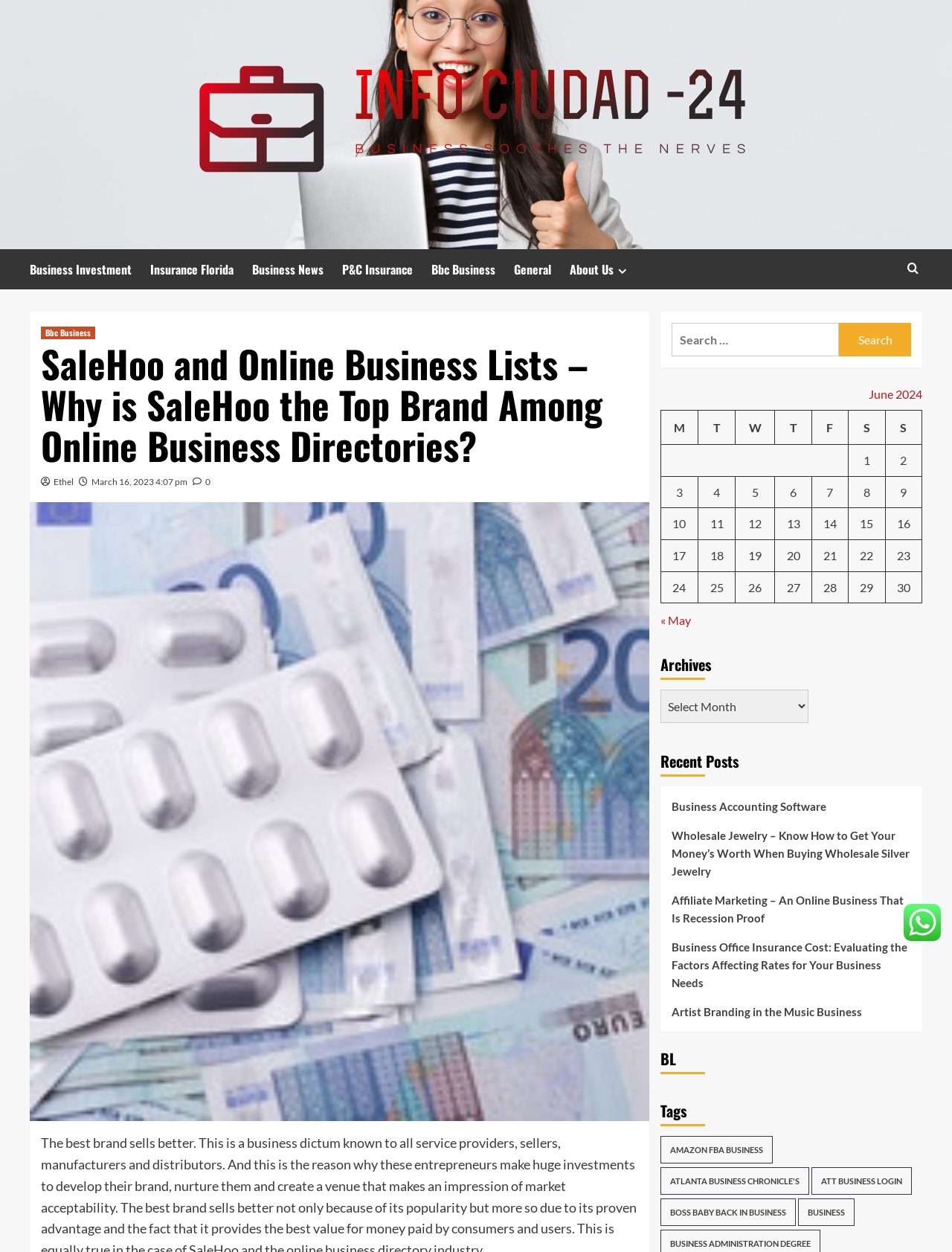Give a one-word or one-phrase response to the question: 
What is the text of the search button?

Search